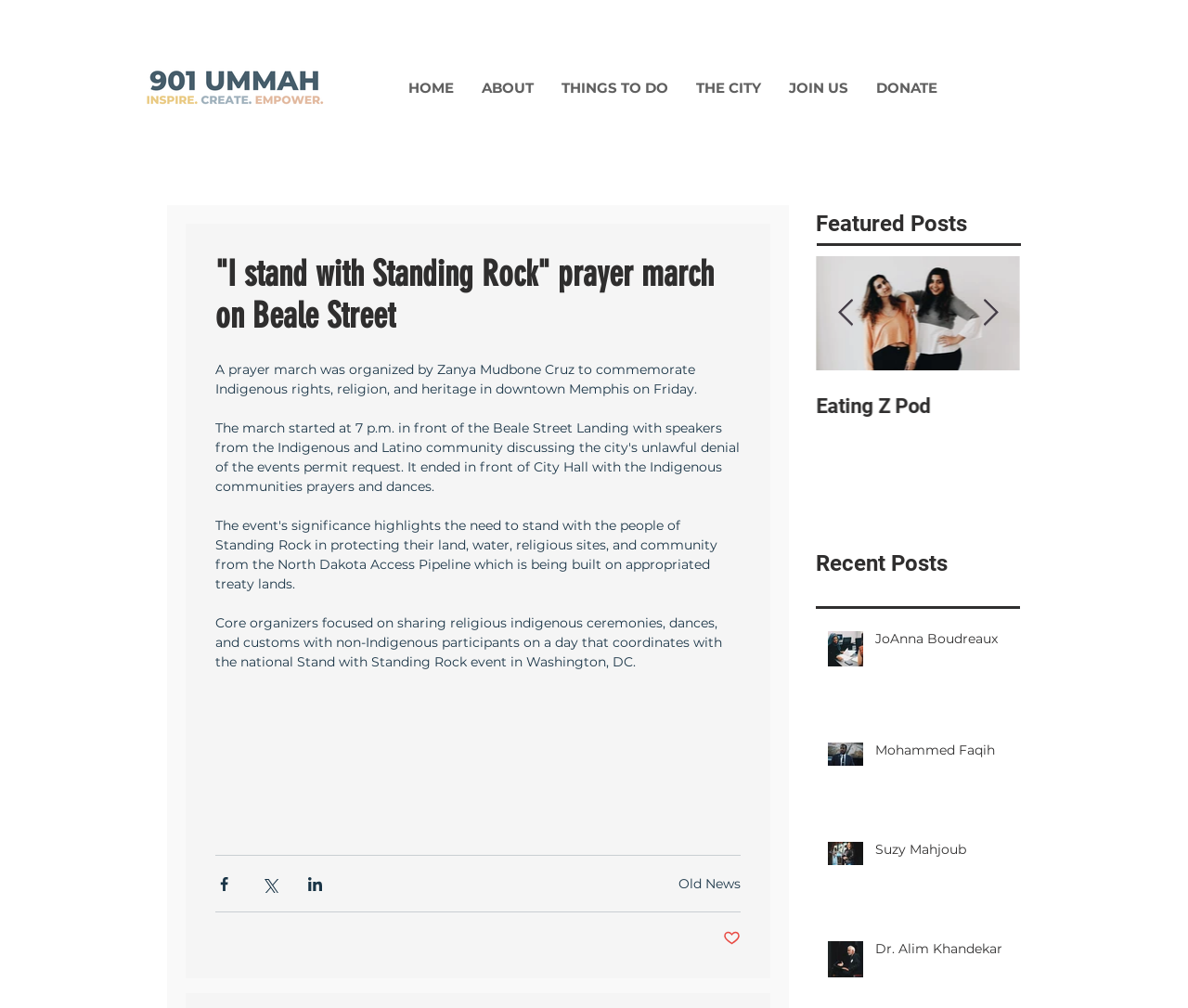Please determine the bounding box coordinates, formatted as (top-left x, top-left y, bottom-right x, bottom-right y), with all values as floating point numbers between 0 and 1. Identify the bounding box of the region described as: Dr. Alim Khandekar

[0.737, 0.933, 0.849, 0.958]